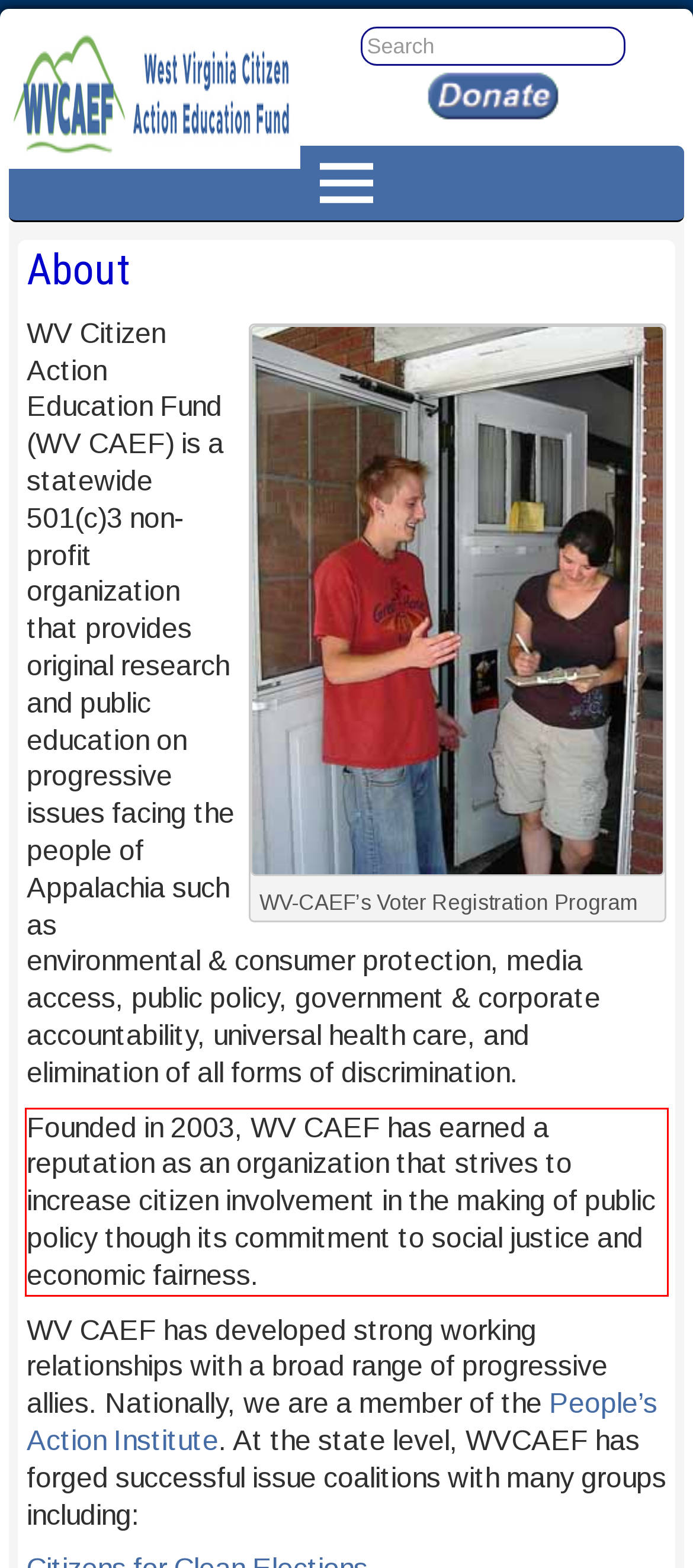In the given screenshot, locate the red bounding box and extract the text content from within it.

Founded in 2003, WV CAEF has earned a reputation as an organization that strives to increase citizen involvement in the making of public policy though its commitment to social justice and economic fairness.